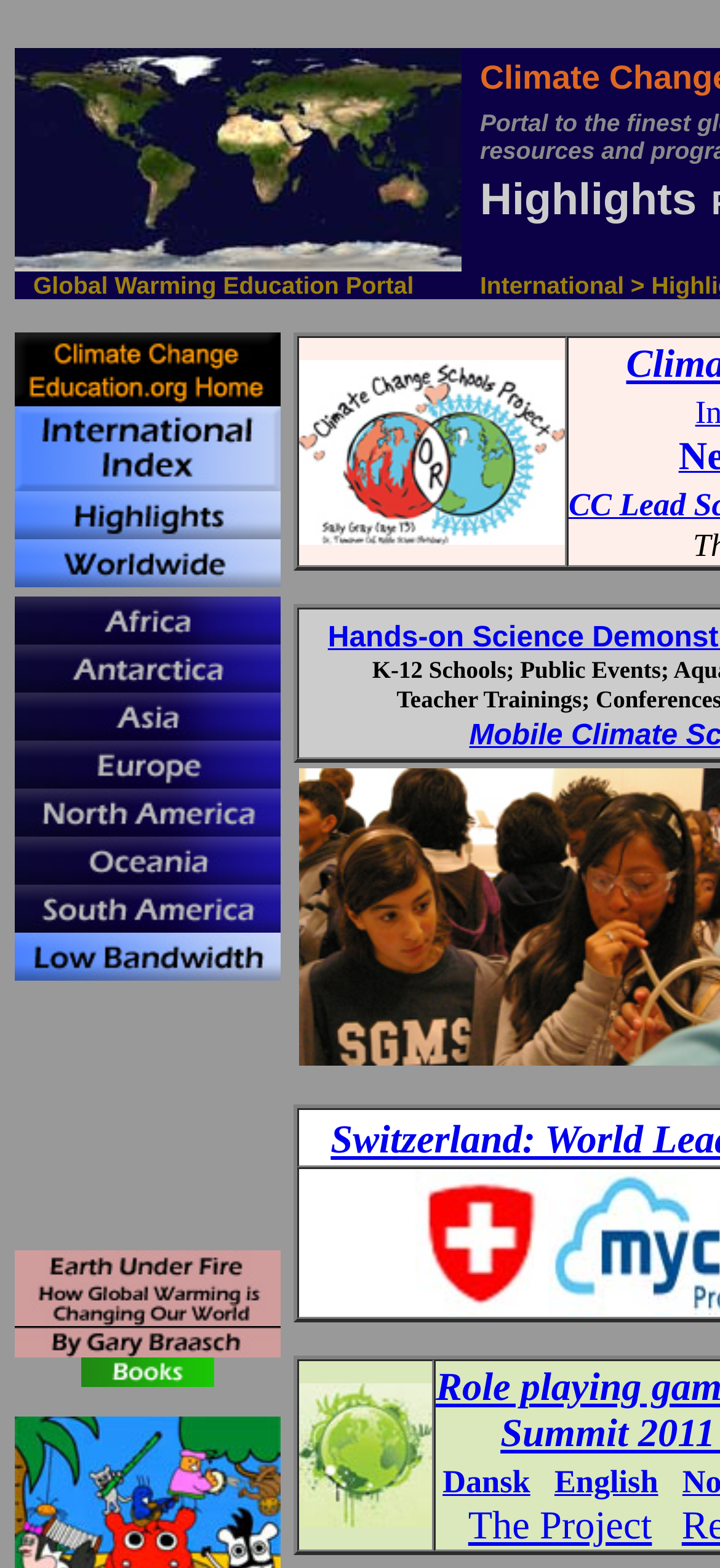Specify the bounding box coordinates of the area to click in order to follow the given instruction: "View the Global Warming Education Portal."

[0.021, 0.173, 0.641, 0.191]